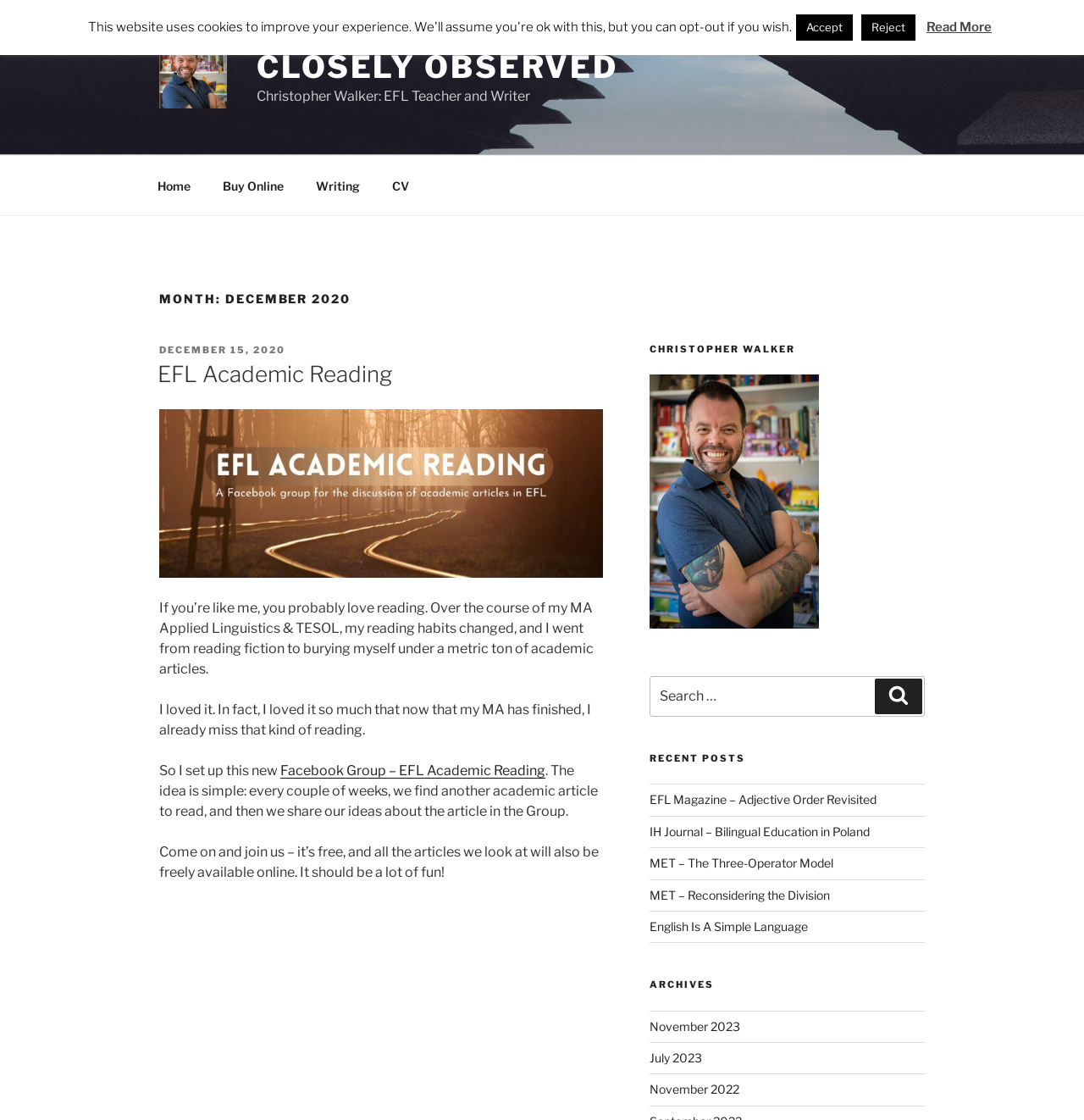Identify the bounding box of the HTML element described as: "English Is A Simple Language".

[0.599, 0.821, 0.745, 0.834]